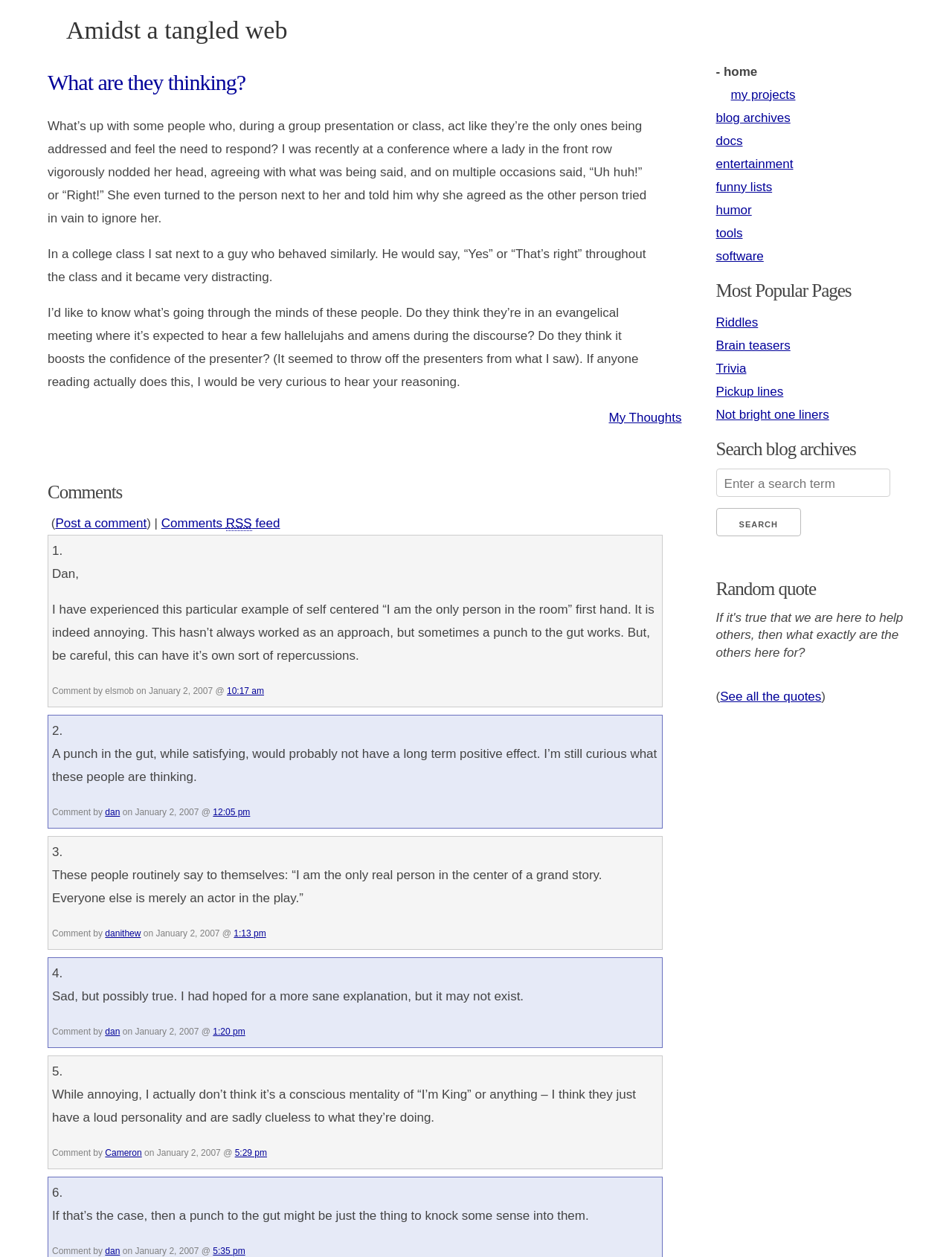Respond with a single word or phrase for the following question: 
How many comments are there on this blog post?

6